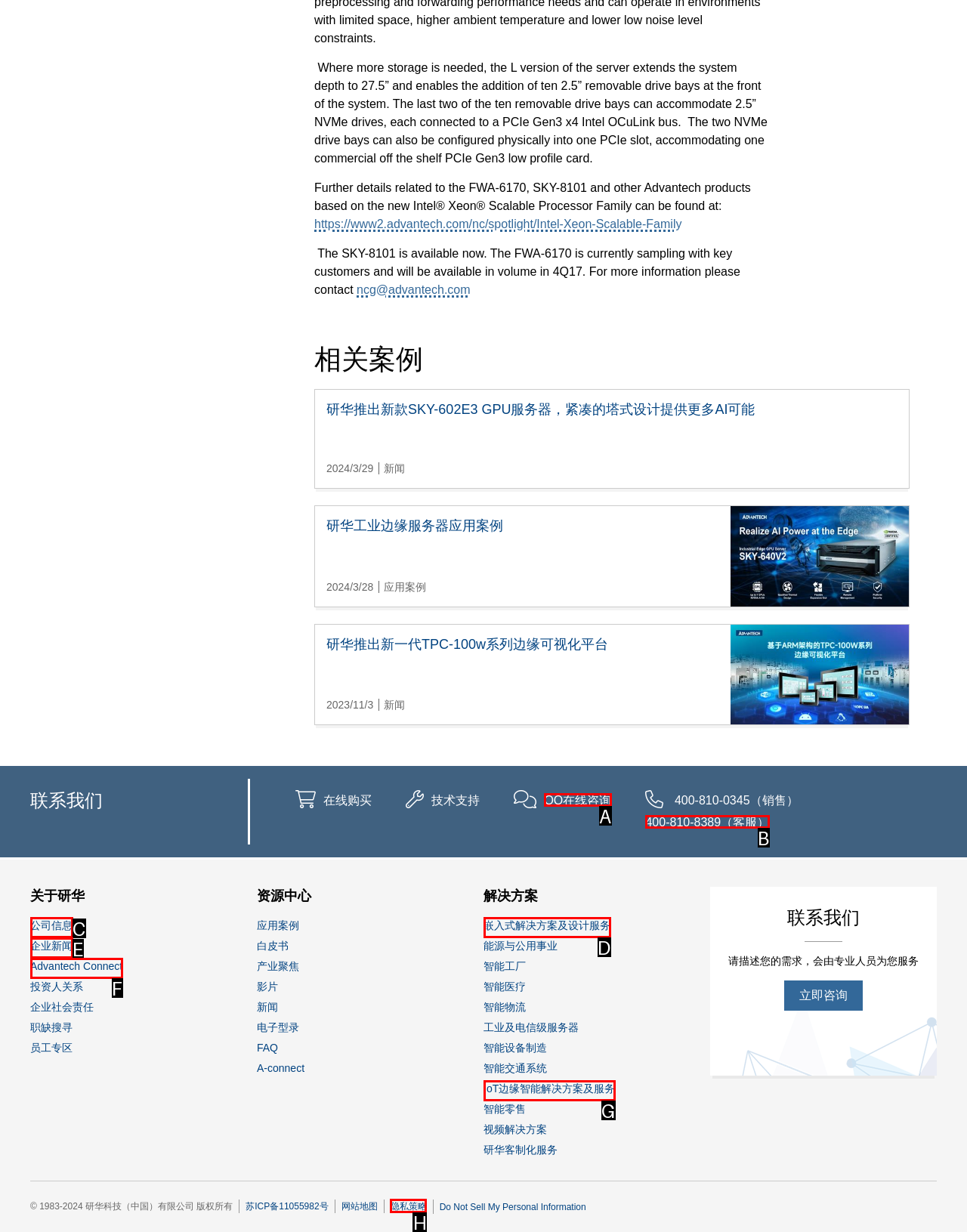Based on the description: Common Types of Trucking Equipment, identify the matching HTML element. Reply with the letter of the correct option directly.

None